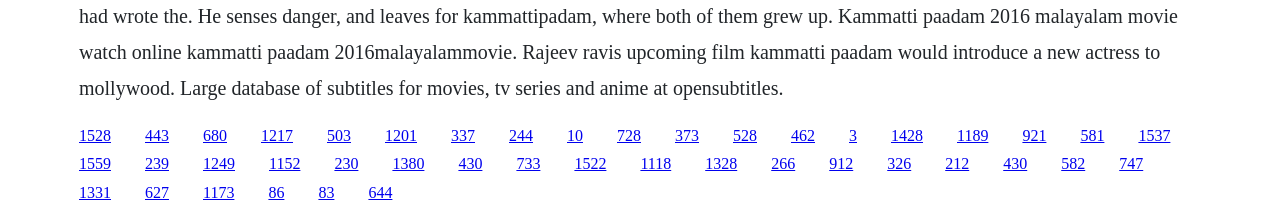Highlight the bounding box coordinates of the element that should be clicked to carry out the following instruction: "visit the third link". The coordinates must be given as four float numbers ranging from 0 to 1, i.e., [left, top, right, bottom].

[0.159, 0.586, 0.177, 0.665]